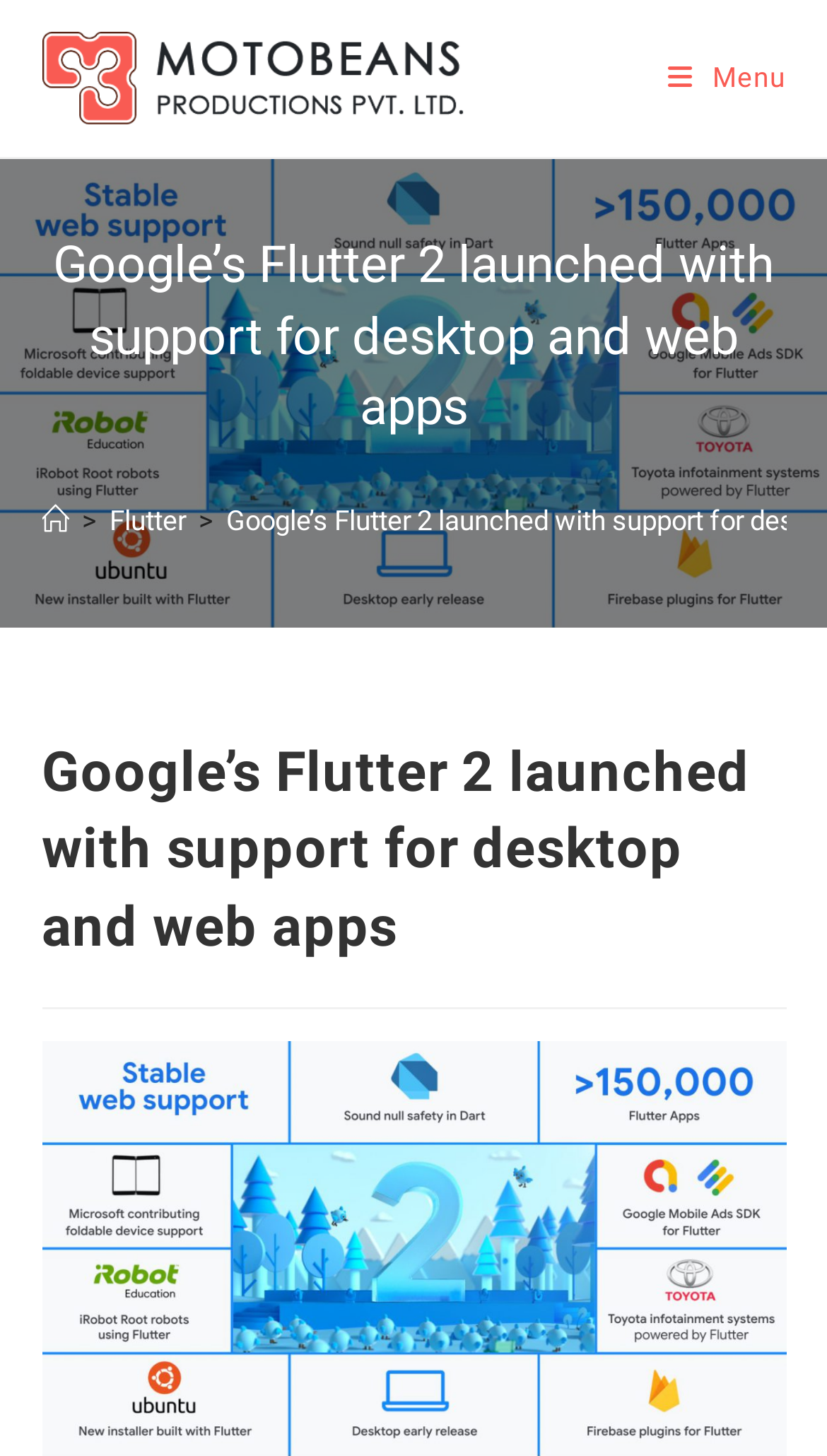Extract the main heading from the webpage content.

Google’s Flutter 2 launched with support for desktop and web apps